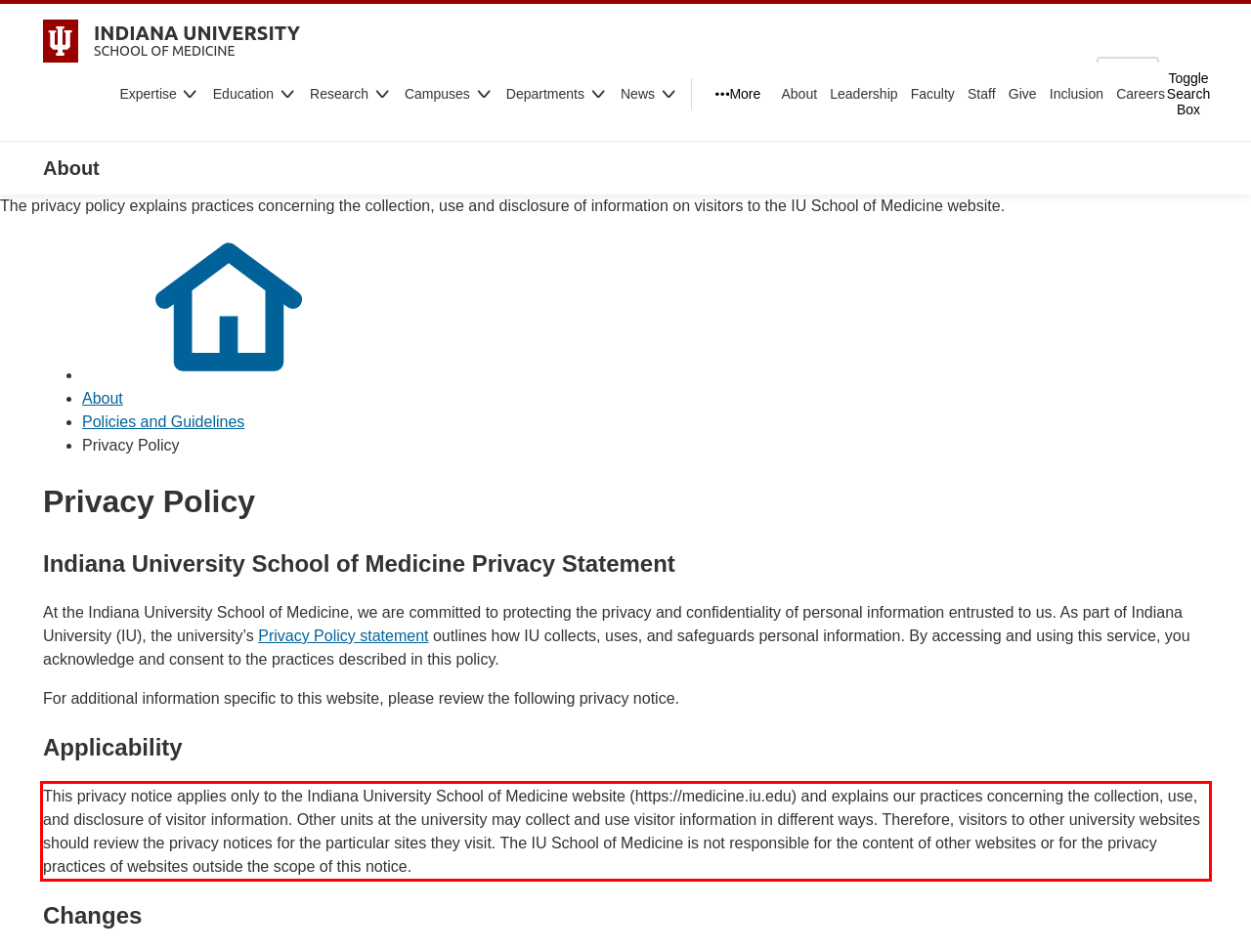Using the provided webpage screenshot, recognize the text content in the area marked by the red bounding box.

This privacy notice applies only to the Indiana University School of Medicine website (https://medicine.iu.edu) and explains our practices concerning the collection, use, and disclosure of visitor information. Other units at the university may collect and use visitor information in different ways. Therefore, visitors to other university websites should review the privacy notices for the particular sites they visit. The IU School of Medicine is not responsible for the content of other websites or for the privacy practices of websites outside the scope of this notice.